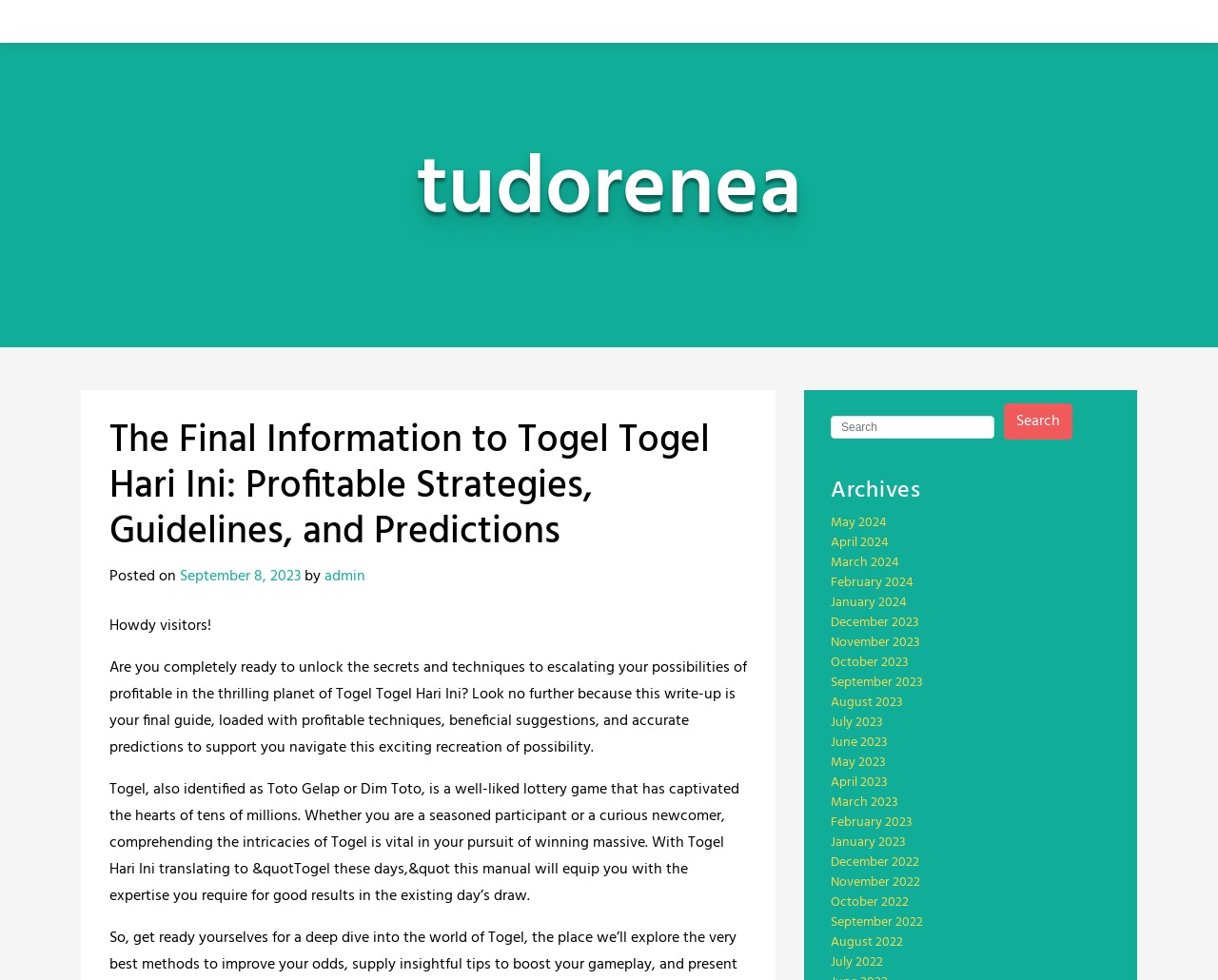Please find the bounding box for the UI component described as follows: "Search".

[0.824, 0.412, 0.88, 0.449]